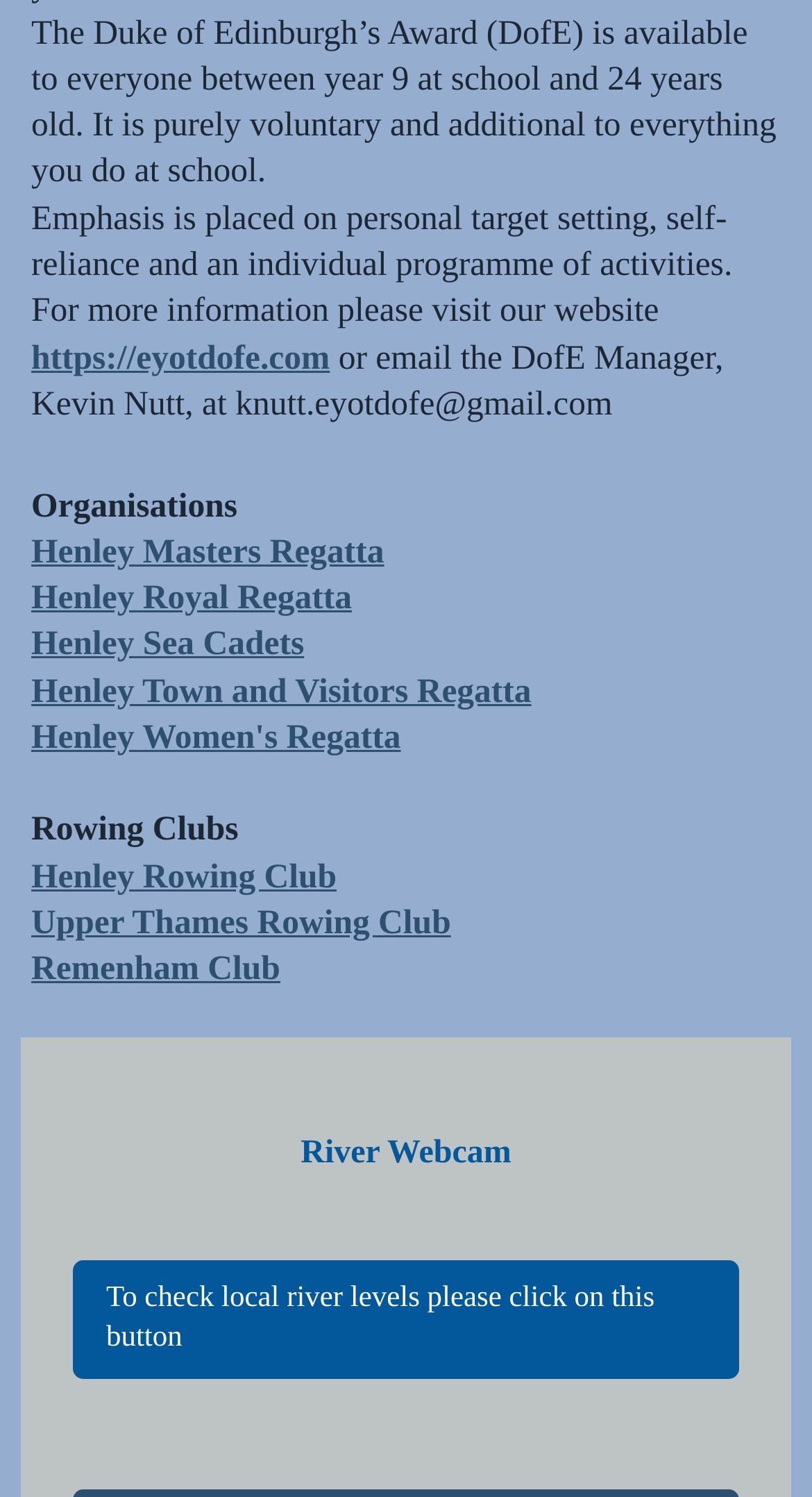Locate the bounding box coordinates of the area you need to click to fulfill this instruction: 'email the DofE Manager'. The coordinates must be in the form of four float numbers ranging from 0 to 1: [left, top, right, bottom].

[0.038, 0.225, 0.891, 0.282]